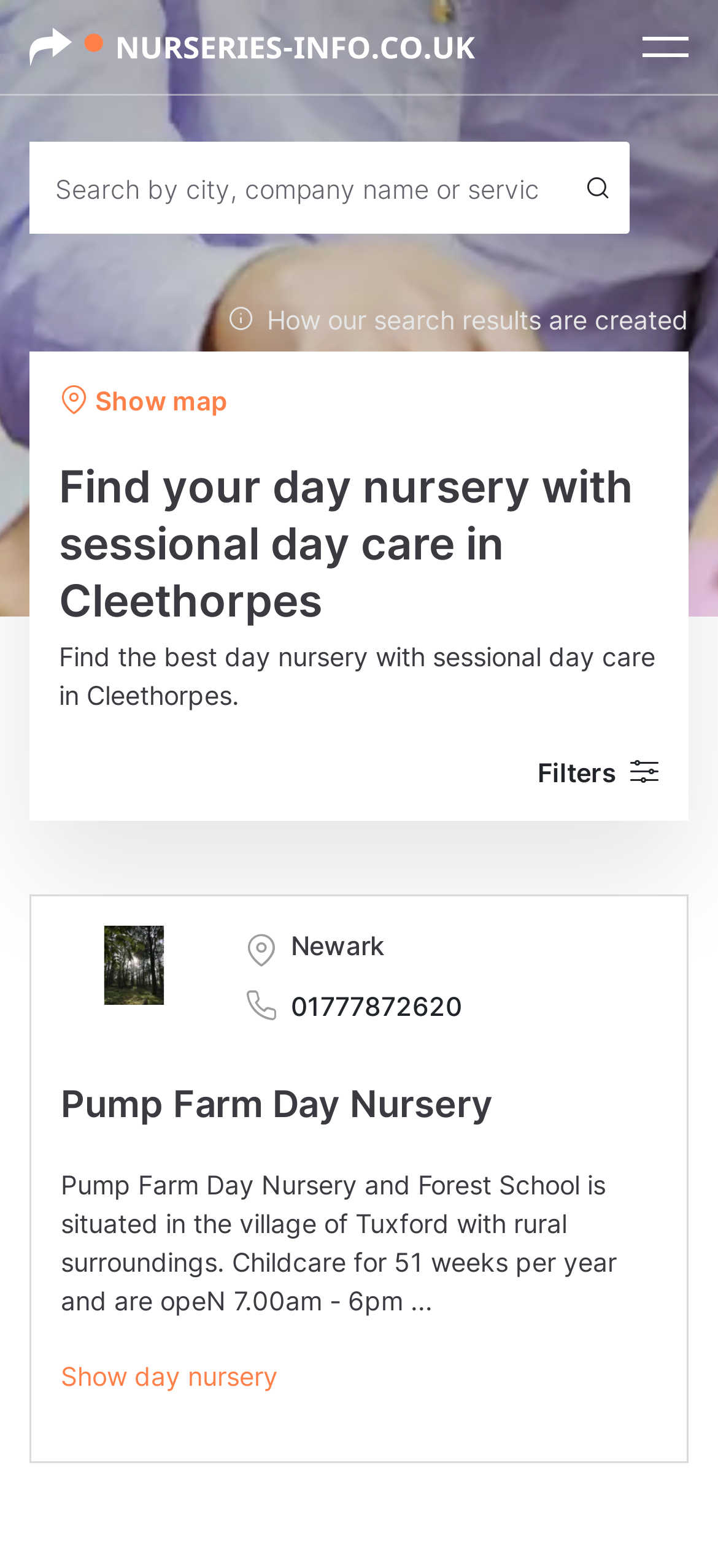Locate the bounding box coordinates of the clickable area to execute the instruction: "Apply filters". Provide the coordinates as four float numbers between 0 and 1, represented as [left, top, right, bottom].

[0.749, 0.48, 0.918, 0.504]